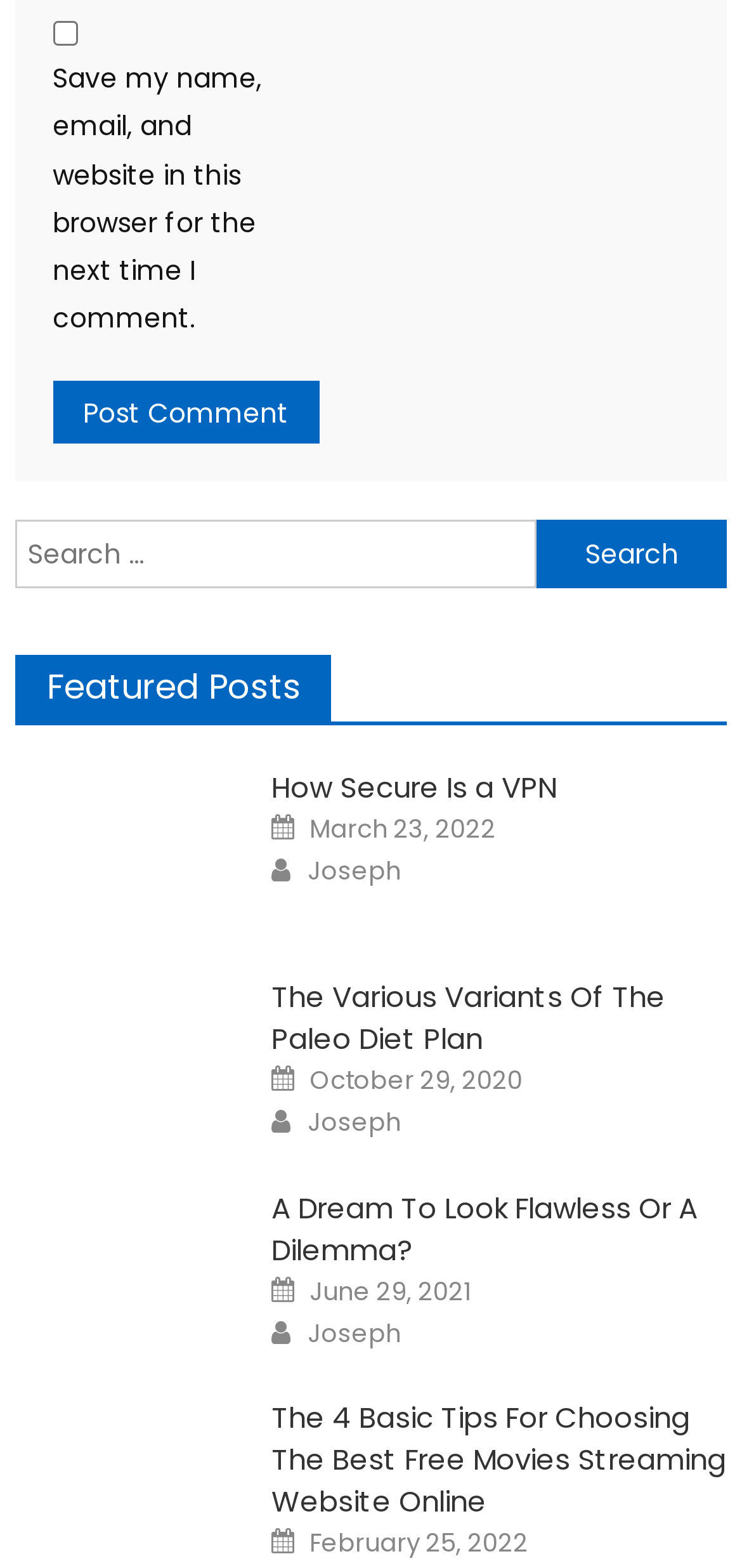Please identify the bounding box coordinates of the element's region that needs to be clicked to fulfill the following instruction: "View 'The Various Variants Of The Paleo Diet Plan'". The bounding box coordinates should consist of four float numbers between 0 and 1, i.e., [left, top, right, bottom].

[0.02, 0.621, 0.327, 0.724]